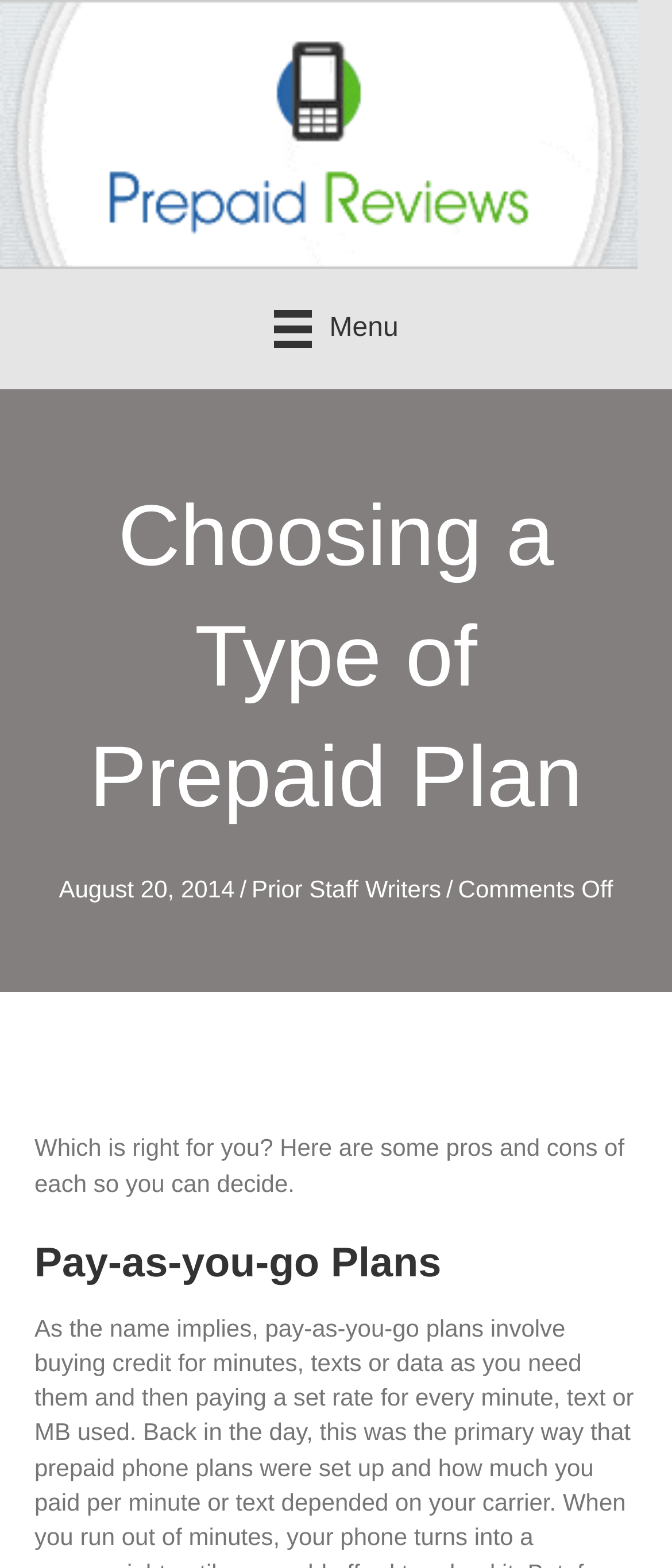What is the logo of the website?
Based on the visual details in the image, please answer the question thoroughly.

The logo of the website is located at the top left corner of the webpage, and it is an image element with a bounding box of [0.0, 0.0, 0.949, 0.171].